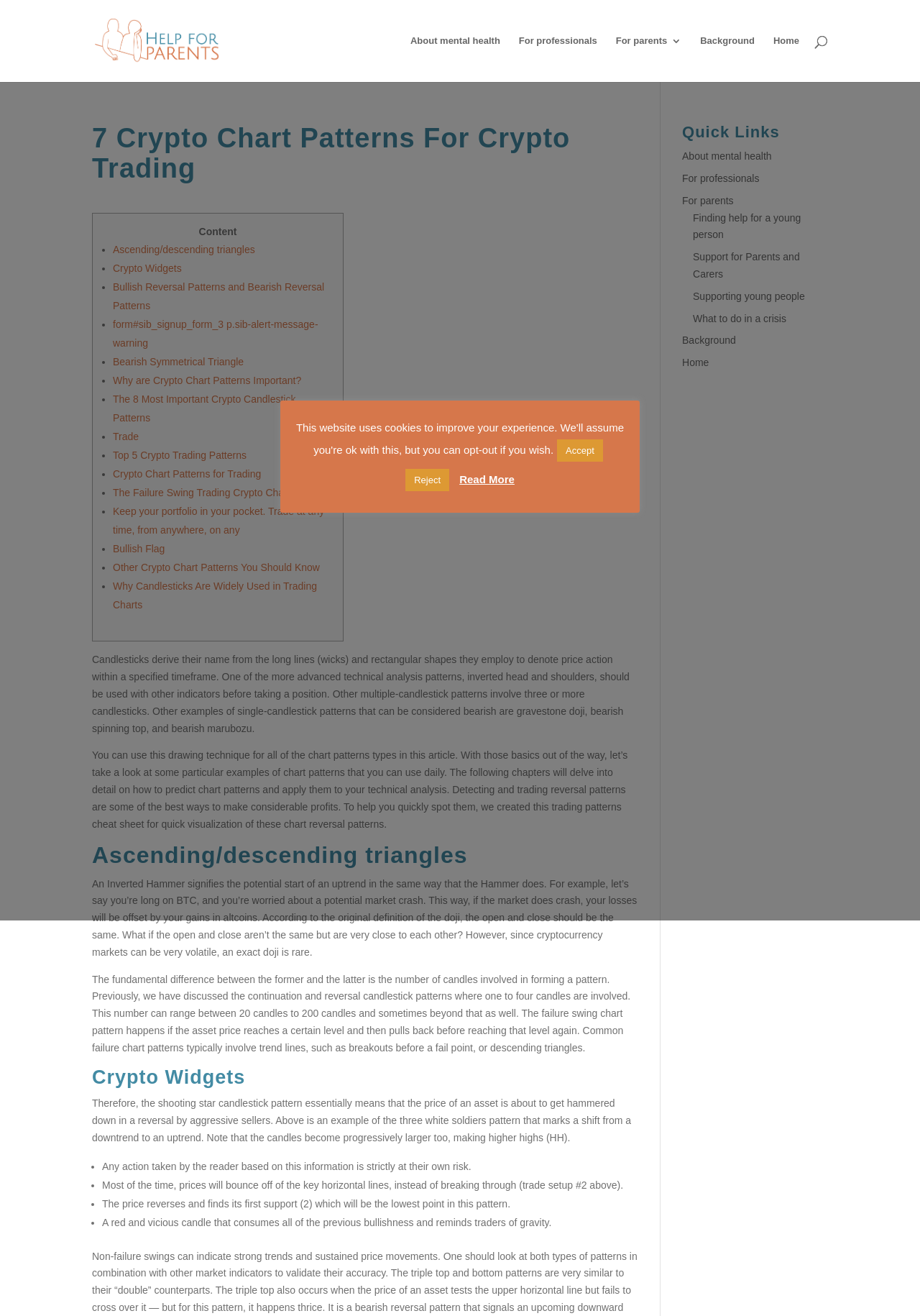What is the text of the first static text element?
Answer the question with a detailed and thorough explanation.

The first static text element has the text 'Candlesticks derive their name from the long lines (wicks) and rectangular shapes they employ to denote price action within a specified timeframe.' which provides information about candlesticks.